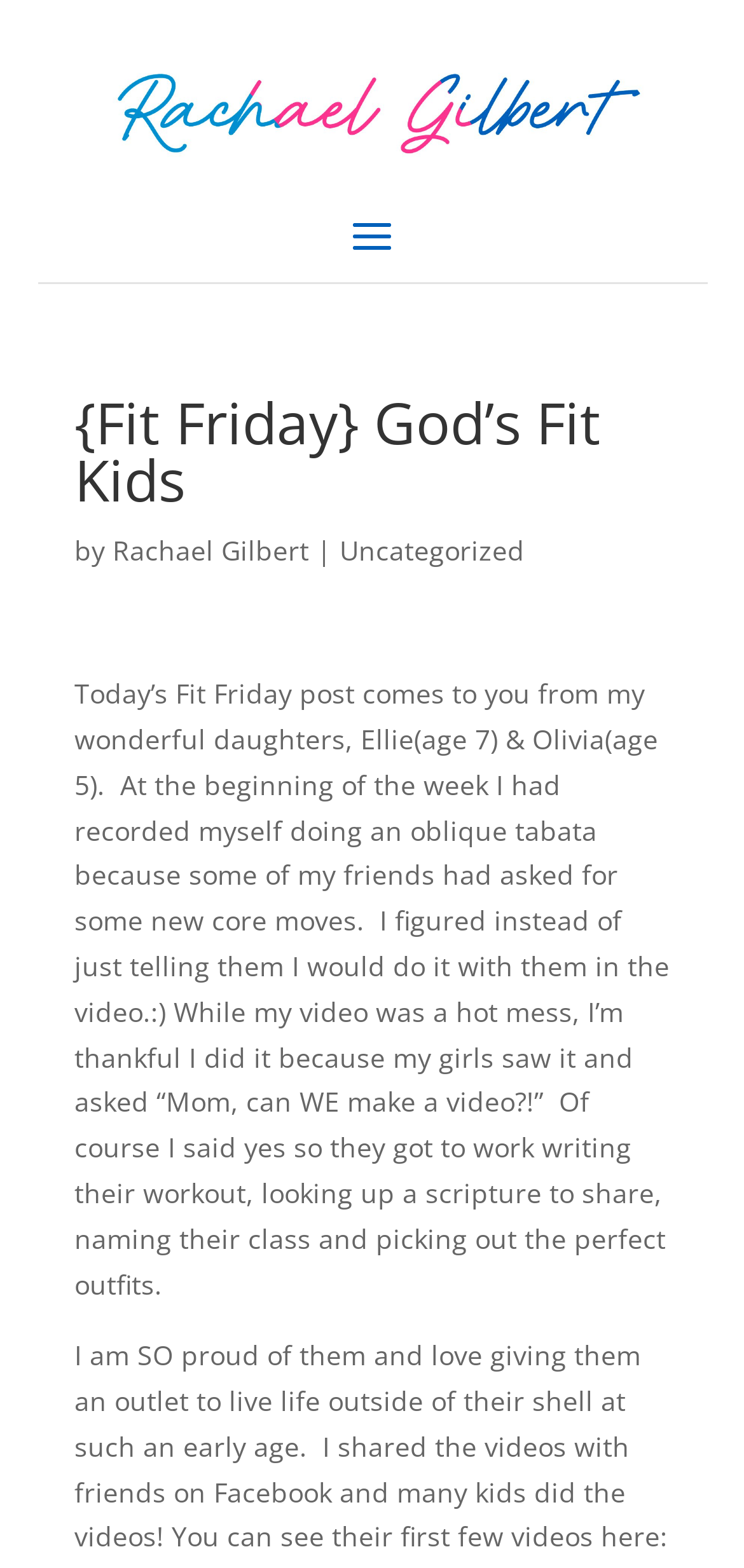What type of exercise did the author record herself doing?
Analyze the image and deliver a detailed answer to the question.

According to the text, the author recorded herself doing an oblique tabata workout, which is a type of high-intensity interval training exercise.